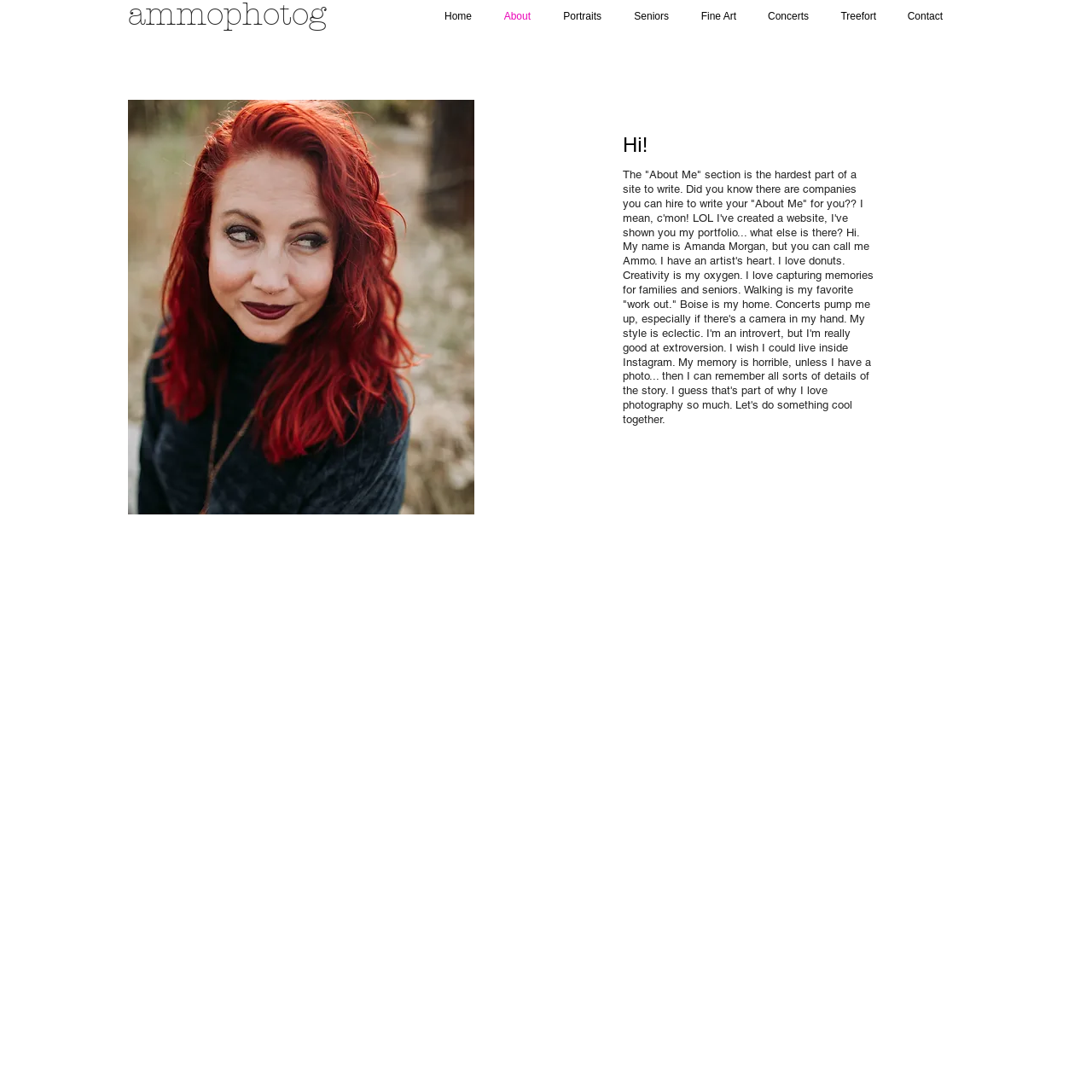What is the photographer's name?
Look at the image and respond with a one-word or short-phrase answer.

Amanda Morgan